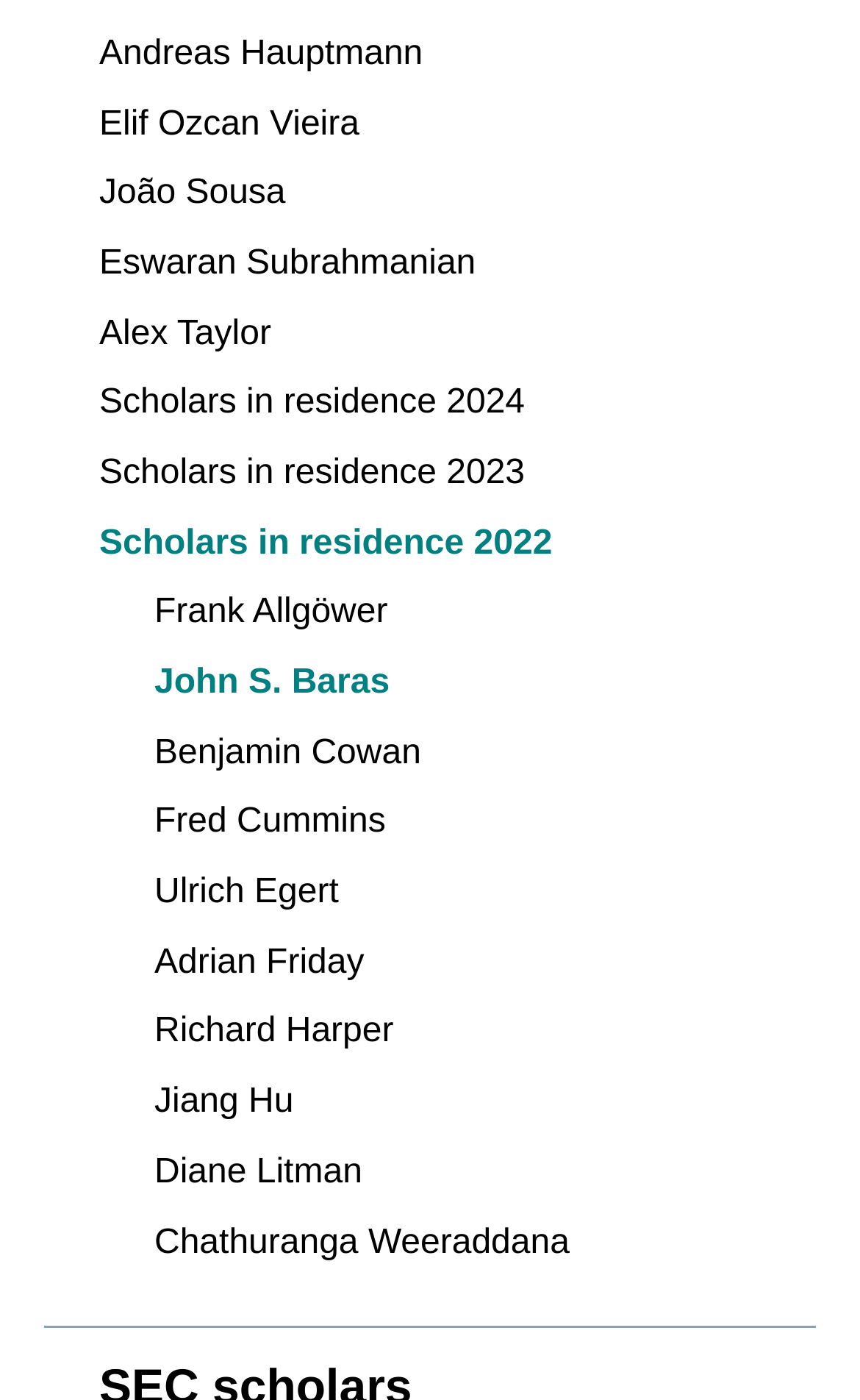Find the bounding box coordinates of the clickable area that will achieve the following instruction: "View Andreas Hauptmann's profile".

[0.115, 0.025, 0.492, 0.052]